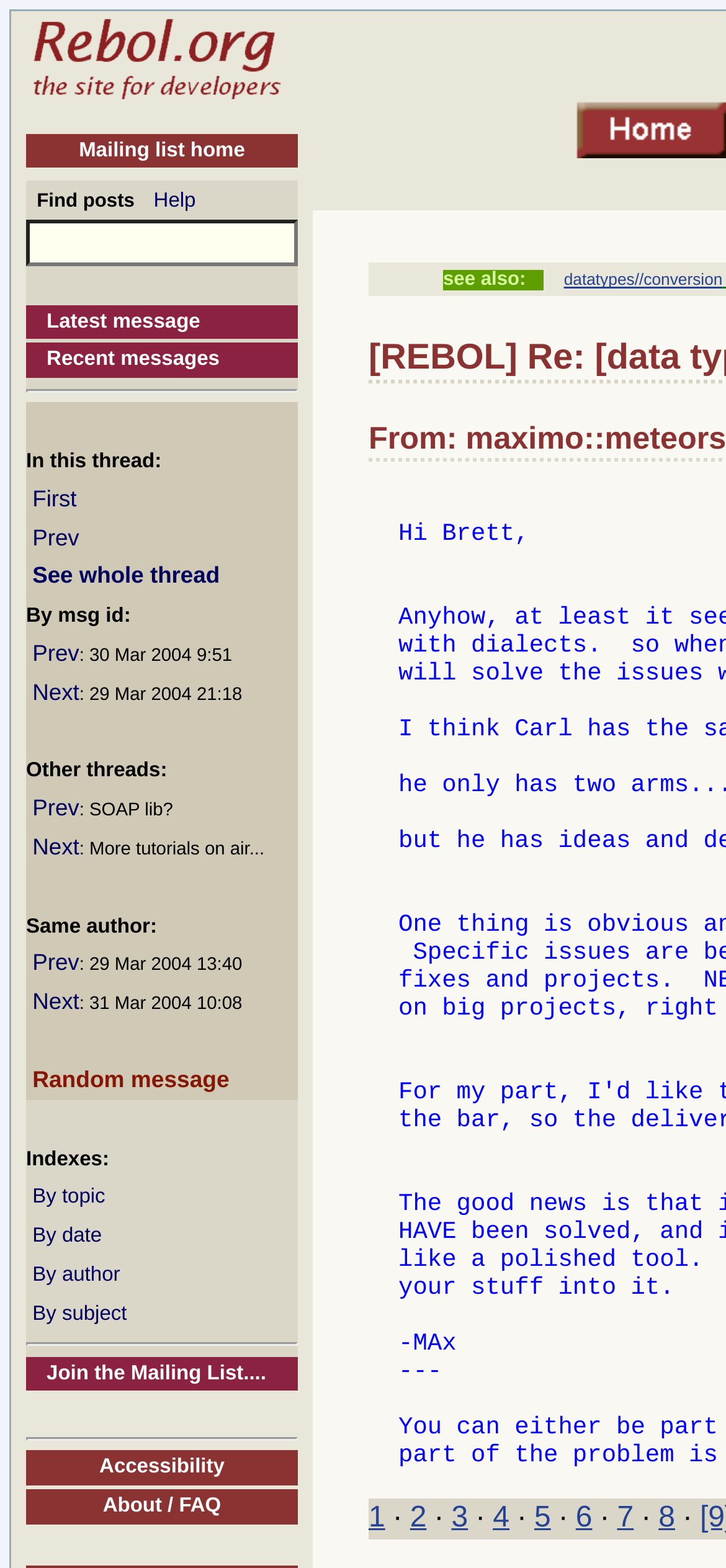Identify the bounding box coordinates for the UI element that matches this description: "Join the Mailing List....".

[0.036, 0.865, 0.41, 0.887]